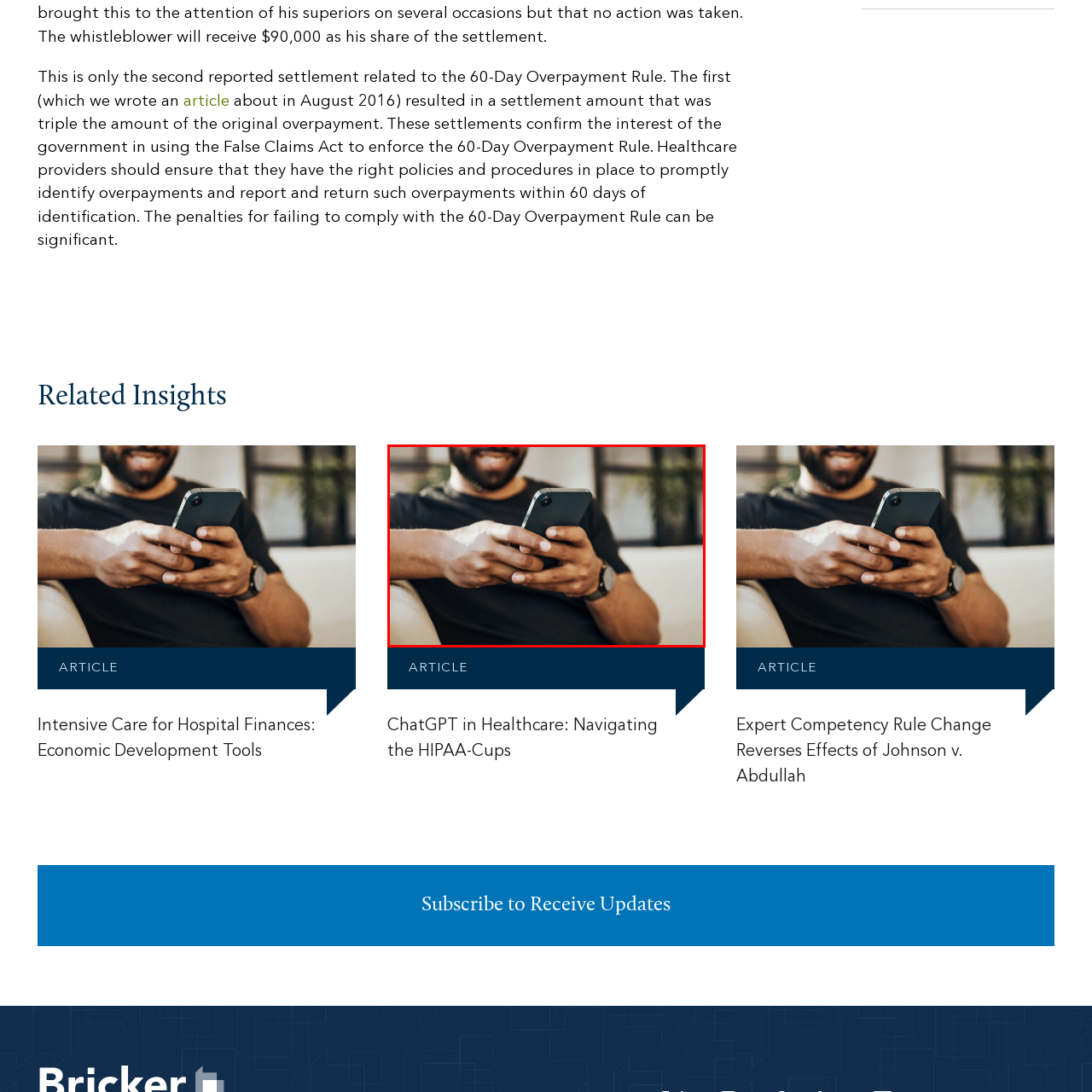What is the atmosphere of the indoor space?
Analyze the image surrounded by the red bounding box and provide a thorough answer.

The background of the image appears to be a well-lit indoor space with hints of greenery, creating a warm and inviting atmosphere.